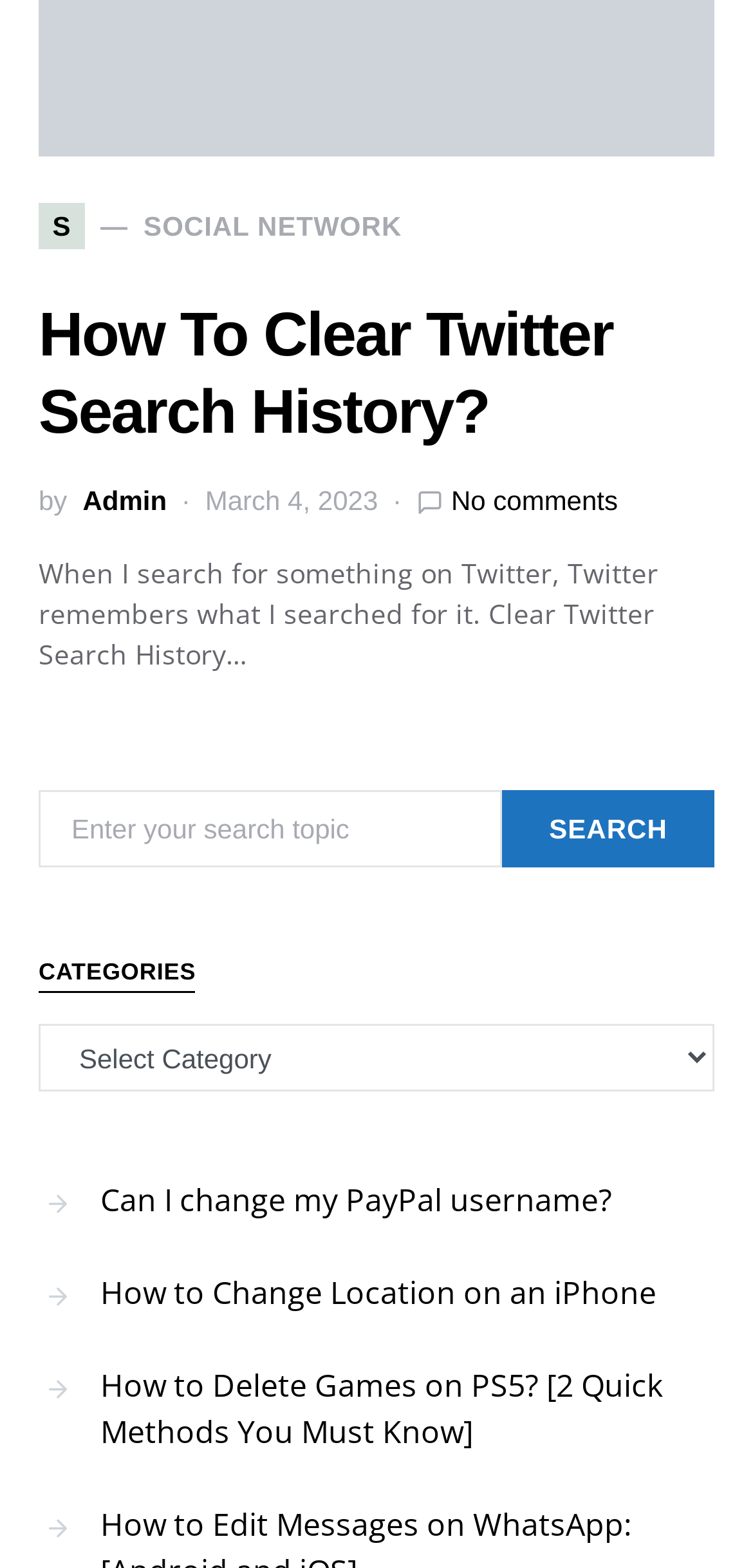Give a one-word or short phrase answer to this question: 
Who is the author of the article?

Admin